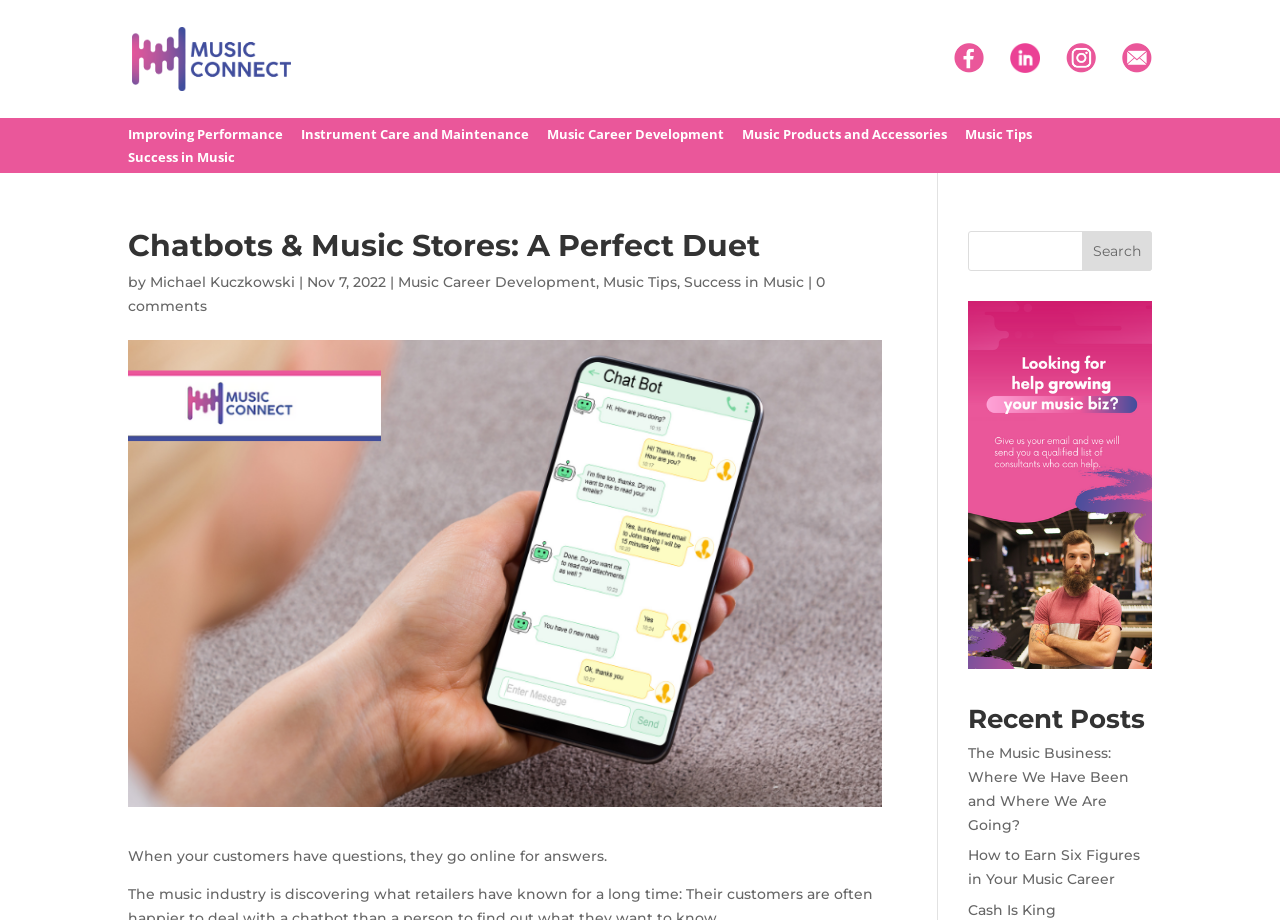What is the category of the link 'Instrument Care and Maintenance'?
Please give a detailed and elaborate answer to the question based on the image.

I found the category of the link 'Instrument Care and Maintenance' by looking at the links above it, which are categorized under 'Music Products and Accessories'.